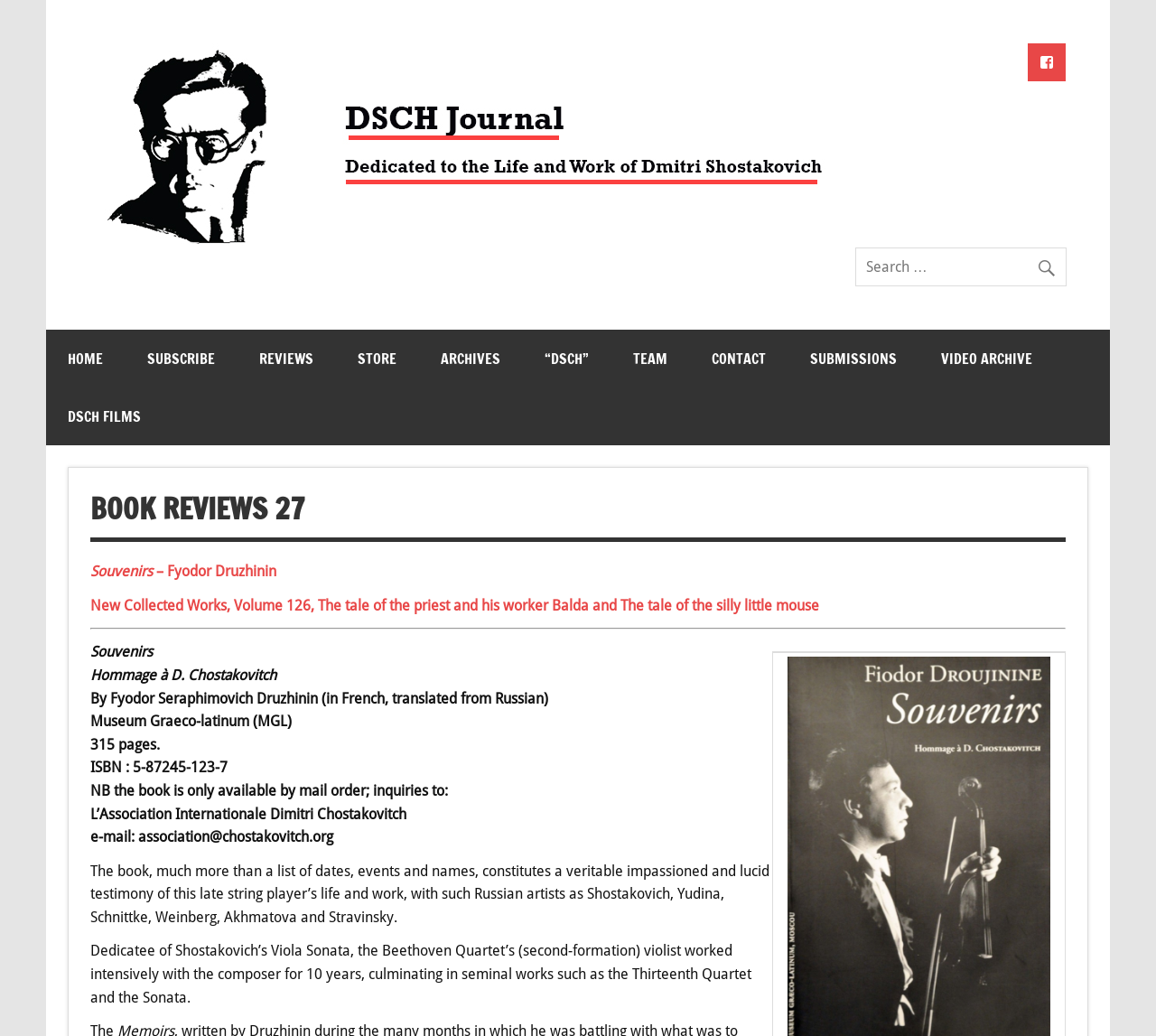Please identify the bounding box coordinates of the element I should click to complete this instruction: 'Click the link to DSCH FILMS'. The coordinates should be given as four float numbers between 0 and 1, like this: [left, top, right, bottom].

[0.04, 0.374, 0.141, 0.43]